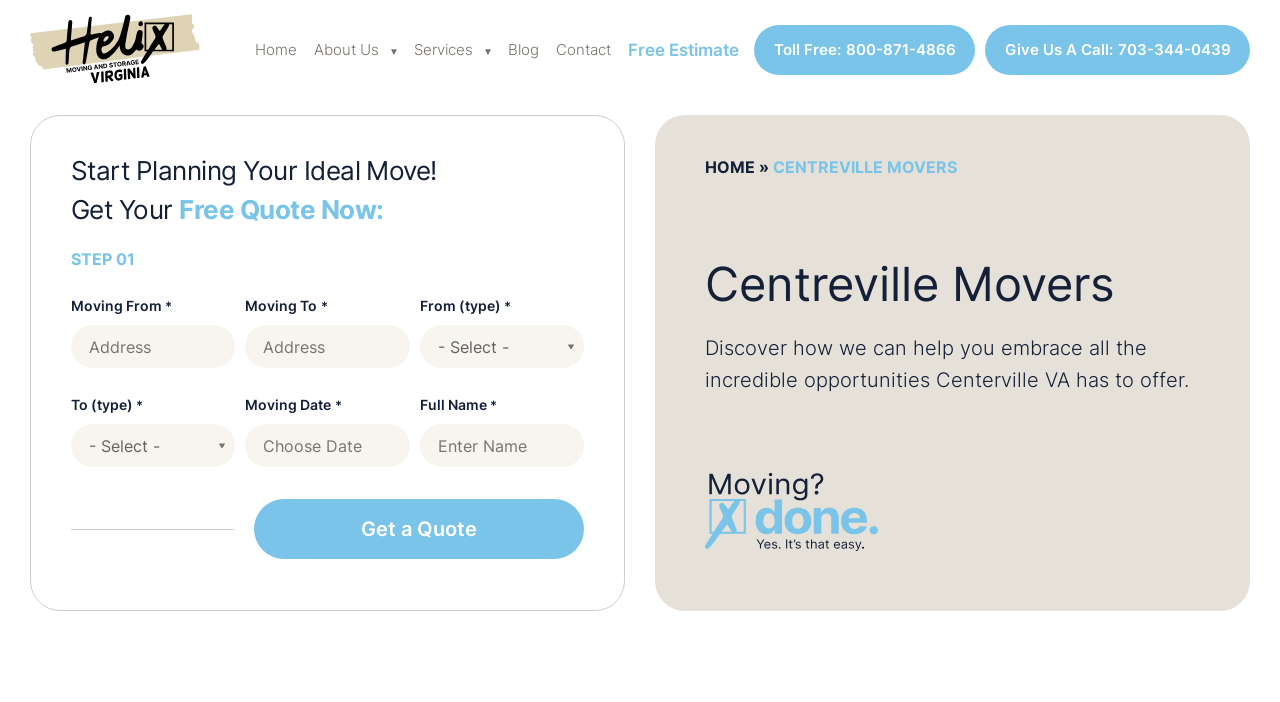Can you find the bounding box coordinates for the element that needs to be clicked to execute this instruction: "Enter your moving from location"? The coordinates should be given as four float numbers between 0 and 1, i.e., [left, top, right, bottom].

[0.055, 0.463, 0.184, 0.524]